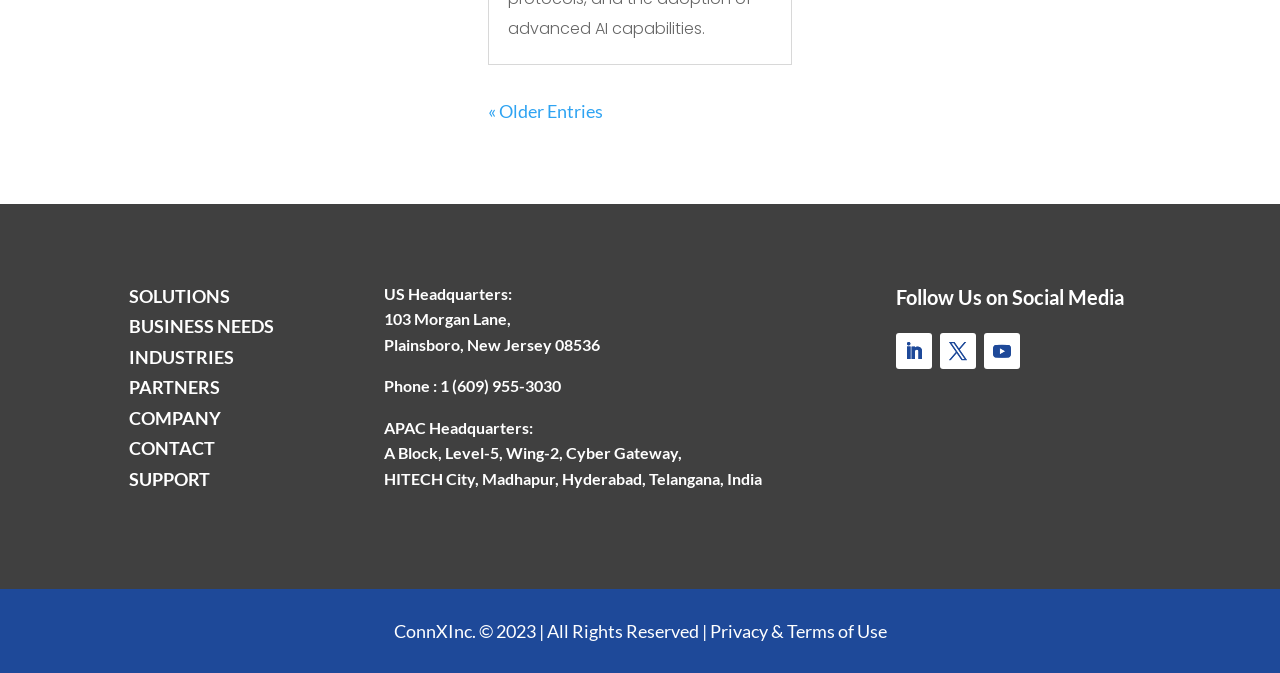Identify the bounding box coordinates of the clickable region to carry out the given instruction: "Follow on LinkedIn".

[0.734, 0.495, 0.762, 0.548]